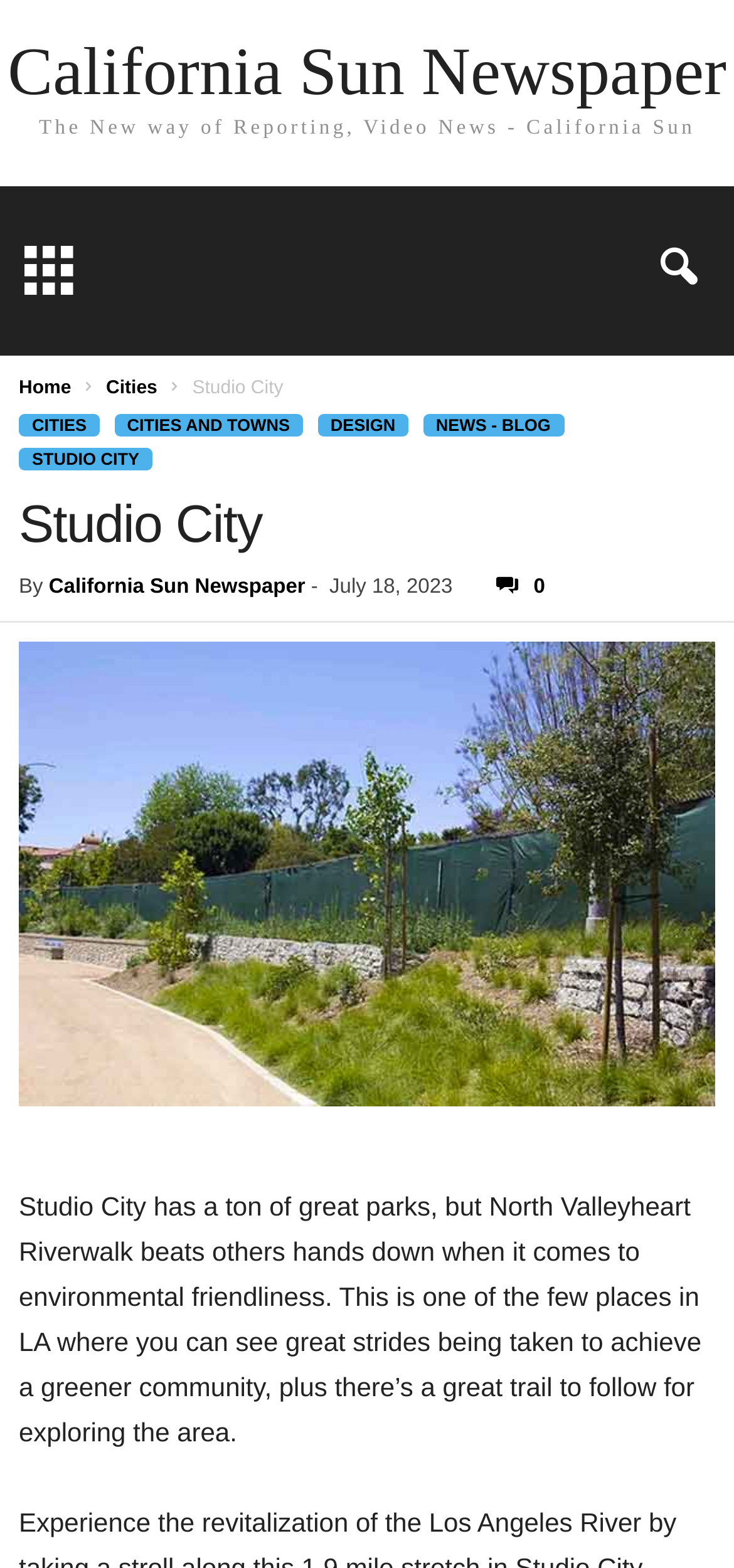Provide an in-depth caption for the contents of the webpage.

The webpage is about Studio City, California, and is part of the California Sun Newspaper. At the top, there is a link to the California Sun Newspaper, followed by a static text describing the newspaper's approach to reporting. Below this, there is a layout table containing several links and a static text element. The links include "Home", "Cities", and "Studio City", among others, which are positioned horizontally across the top of the page. 

Below the layout table, there is a header section with a heading that reads "Studio City". This is followed by a static text element that says "By", a link to the California Sun Newspaper, a static text element with a hyphen, and a time element displaying the date "July 18, 2023". To the right of the time element, there is a link with an icon.

Underneath the header section, there is a large figure element that takes up most of the page's width, containing an image of Studio City. Below the image, there is a static text element that describes North Valleyheart Riverwalk, a park in Studio City, highlighting its environmental friendliness and features.